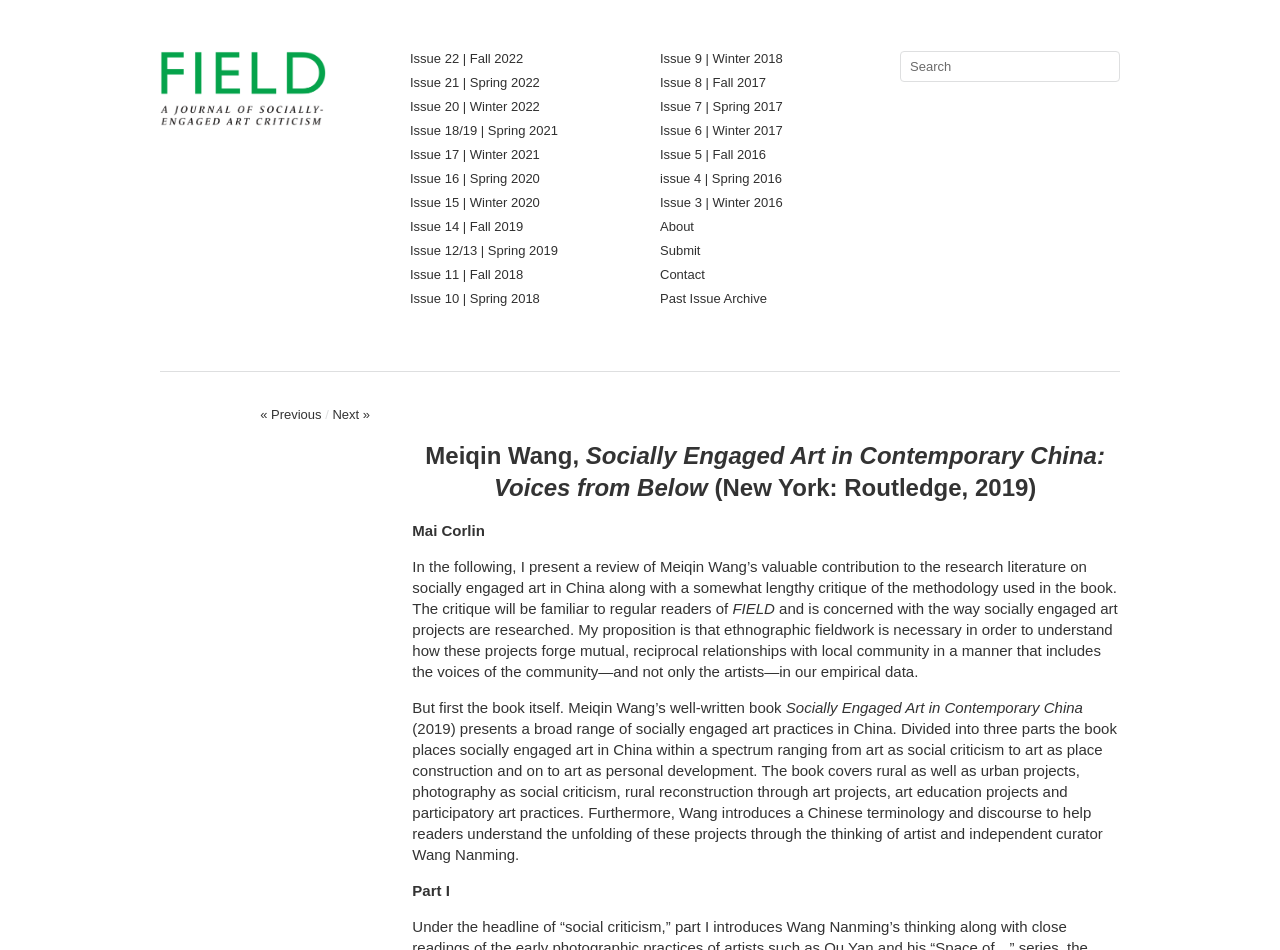What is the author of the book?
Could you answer the question with a detailed and thorough explanation?

I found the author's name by looking at the heading element with the text 'Meiqin Wang, Socially Engaged Art in Contemporary China: Voices from Below (New York: Routledge, 2019)' which is located at the bottom of the webpage.